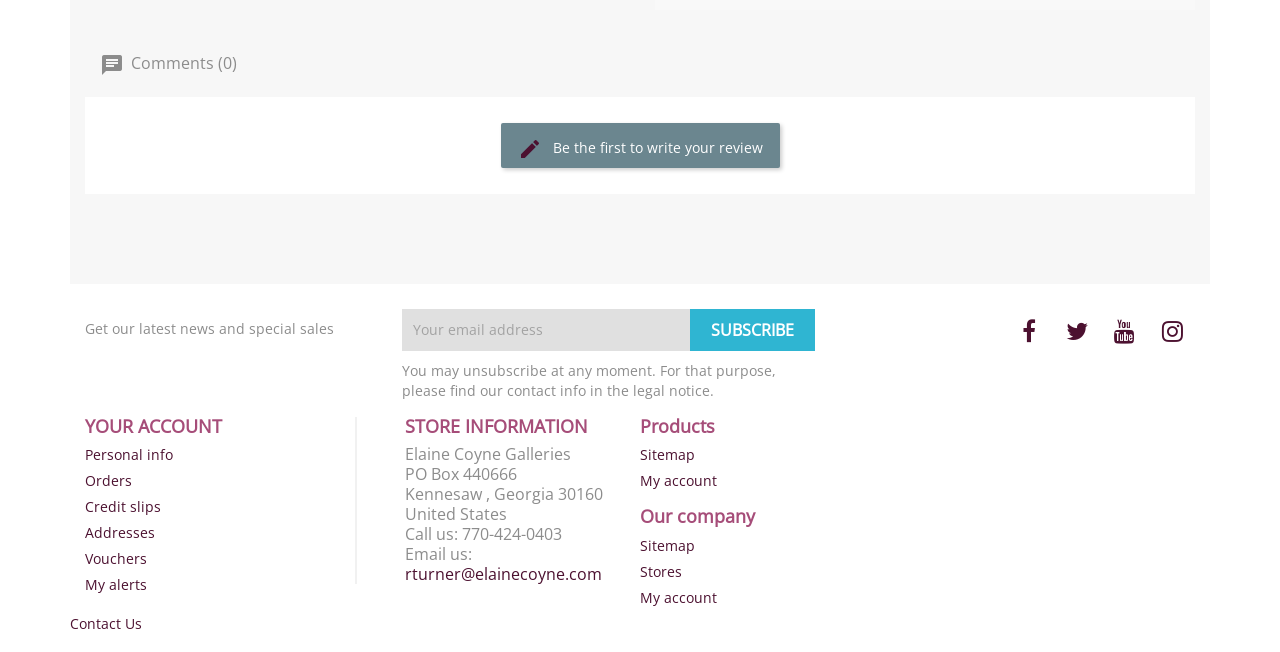Identify the bounding box coordinates of the section that should be clicked to achieve the task described: "Write a review".

[0.391, 0.188, 0.609, 0.257]